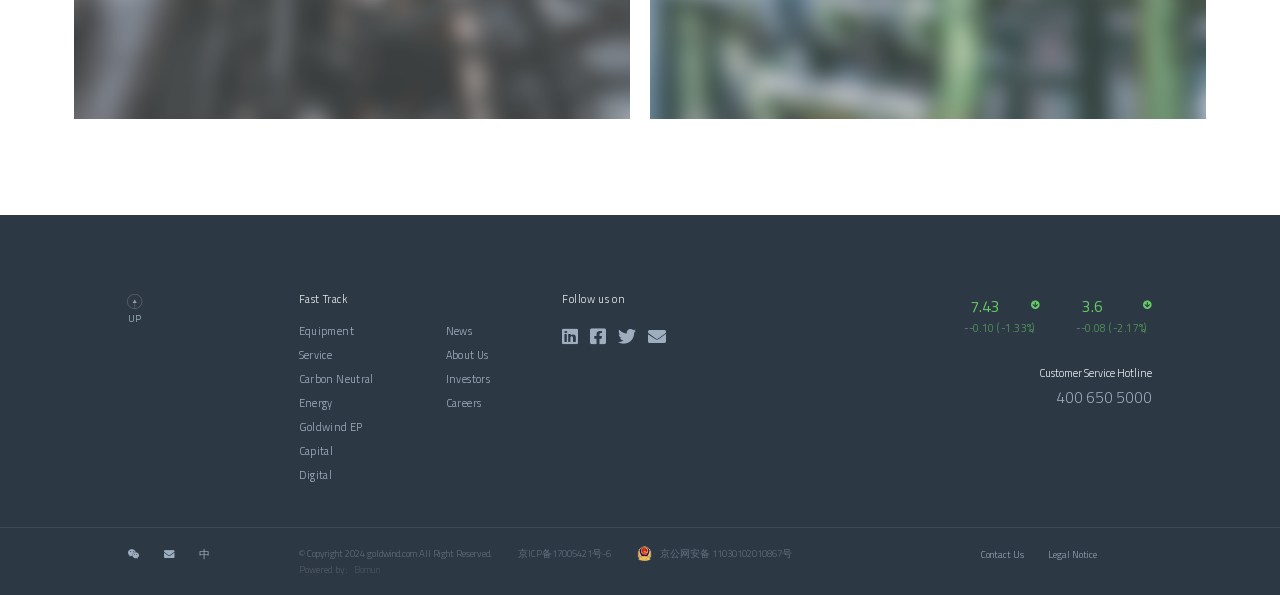What is the language of the webpage?
Answer the question with a single word or phrase, referring to the image.

Chinese and English